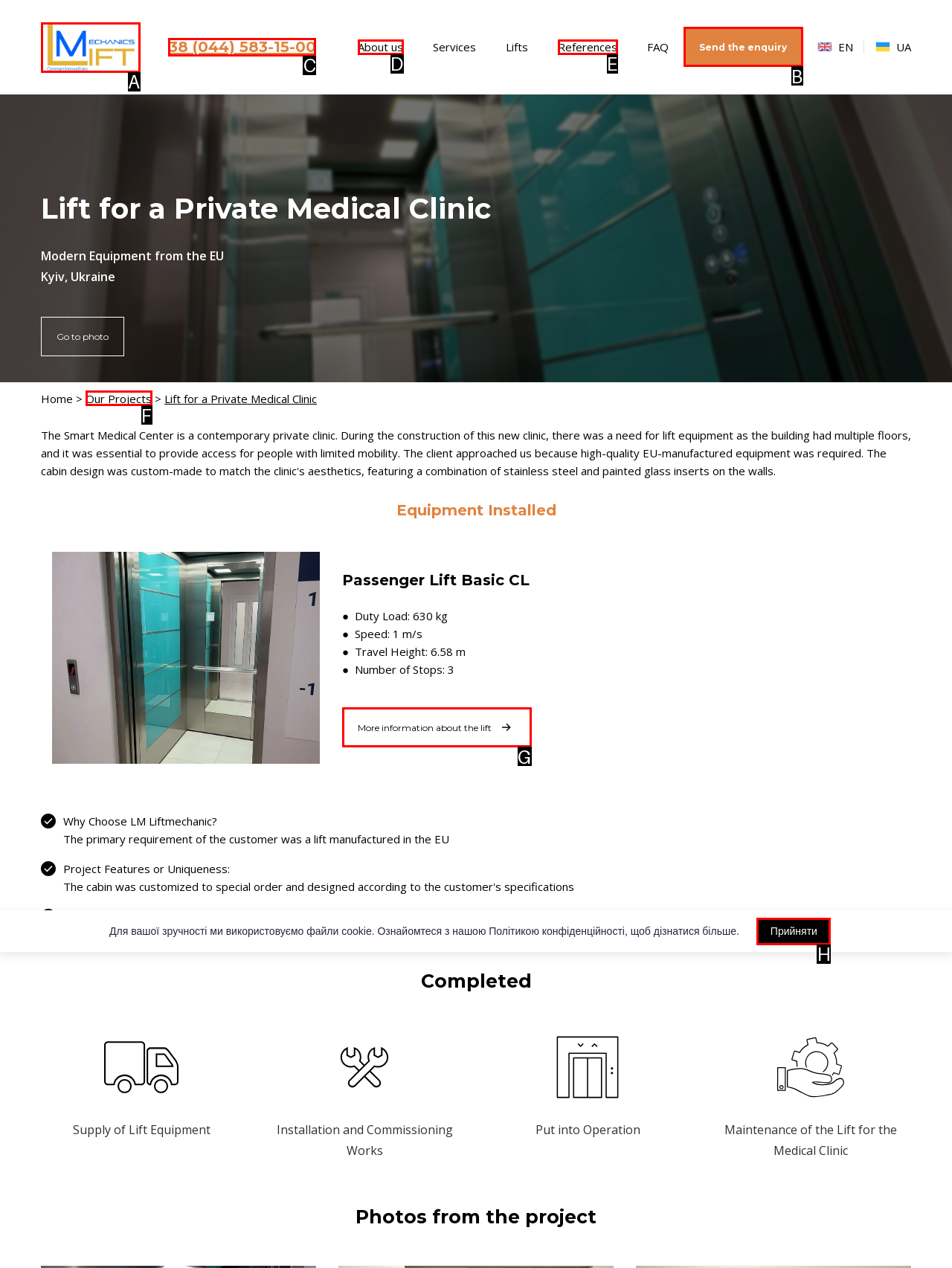Select the right option to accomplish this task: read about skin care. Reply with the letter corresponding to the correct UI element.

None